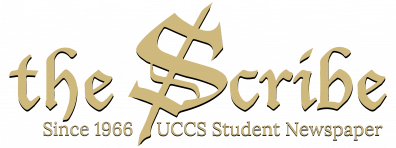What is the significance of the dollar sign in the logo?
Refer to the image and offer an in-depth and detailed answer to the question.

The incorporation of a dollar sign ($) in the logo represents both the publication and a nod to financial themes, possibly reflecting issues related to funding and student life, which is a significant aspect of the newspaper's role in the university.